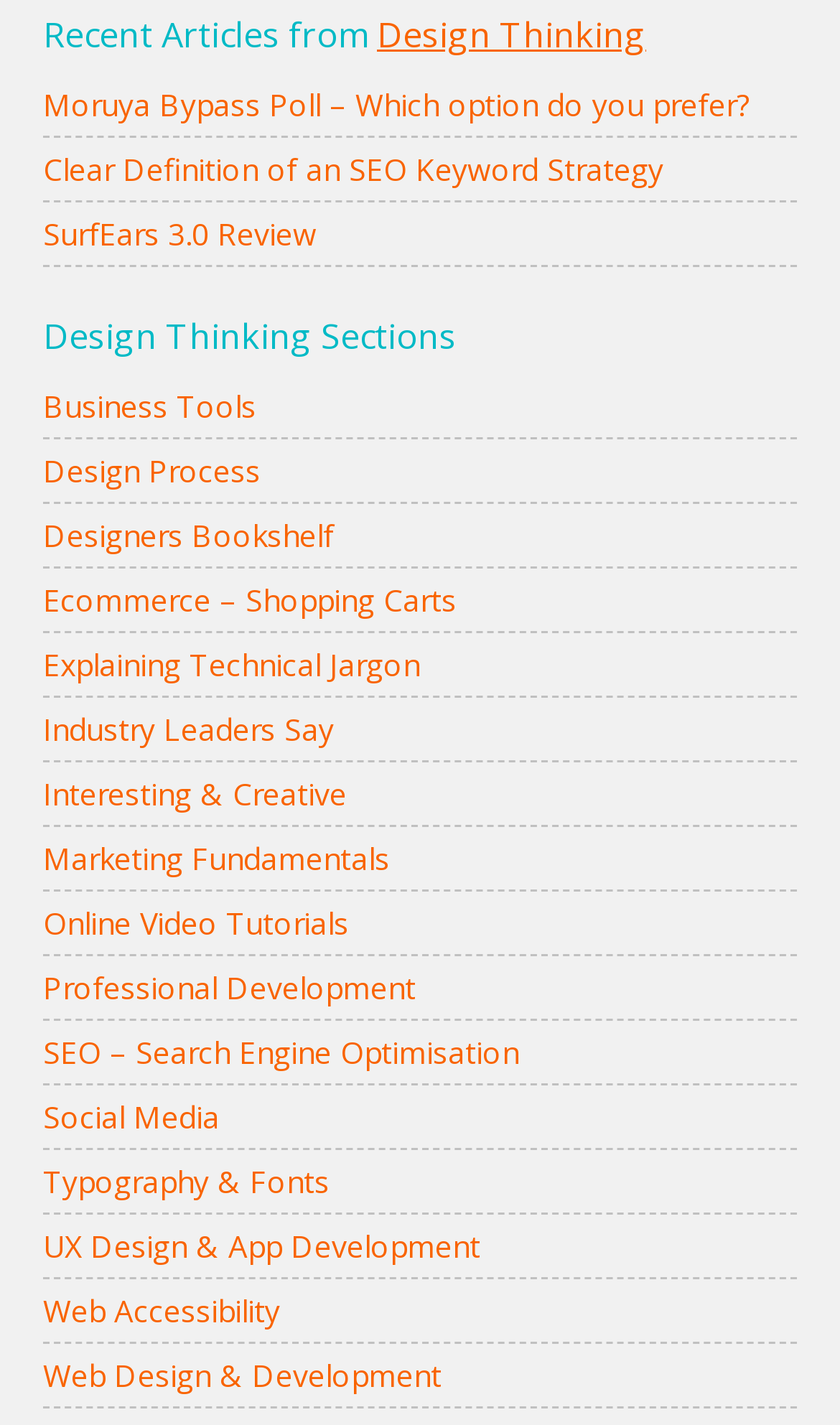Using the format (top-left x, top-left y, bottom-right x, bottom-right y), and given the element description, identify the bounding box coordinates within the screenshot: Genetic Alliance

None